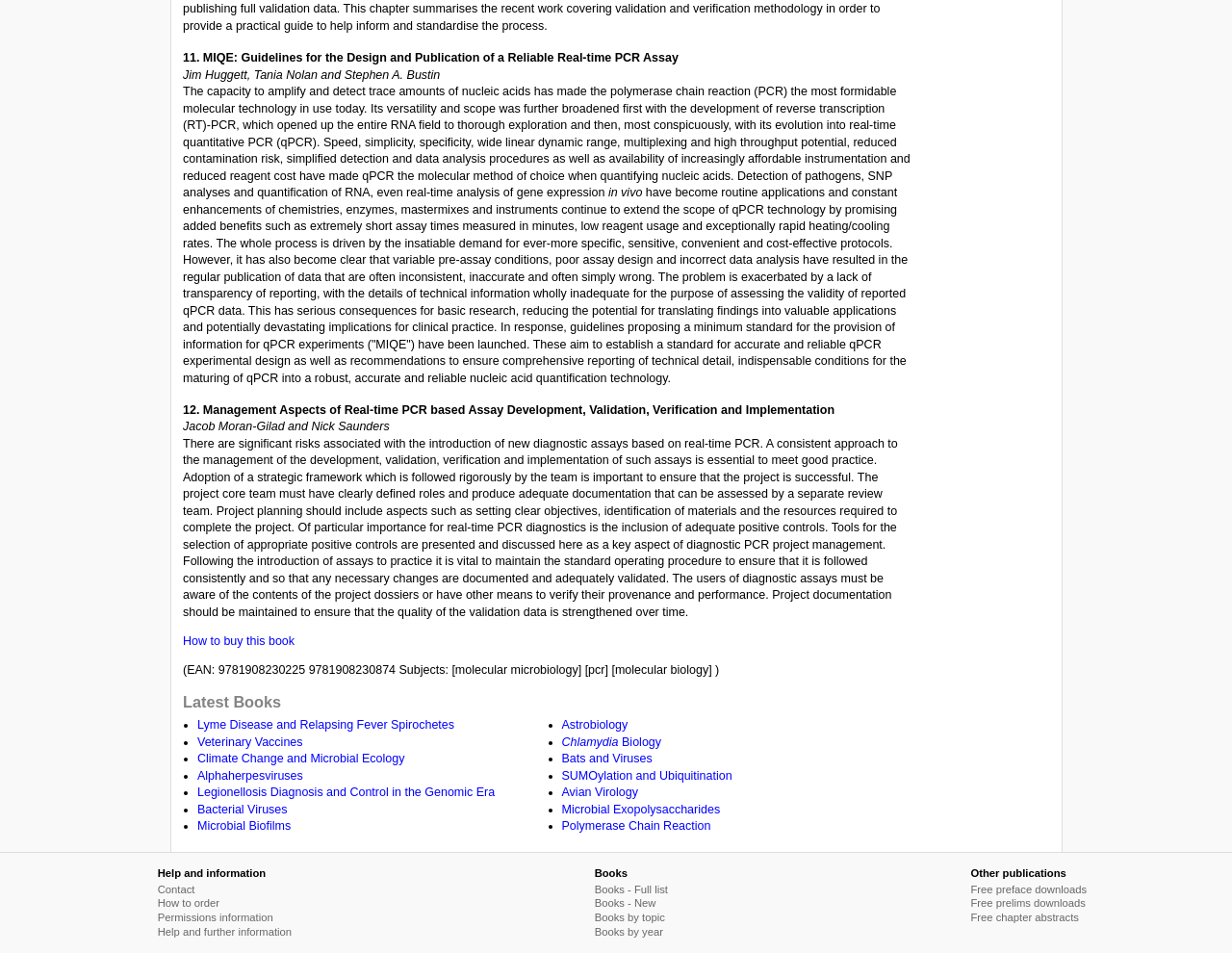Answer the following query with a single word or phrase:
How many links are there in the 'Latest Books' section?

10